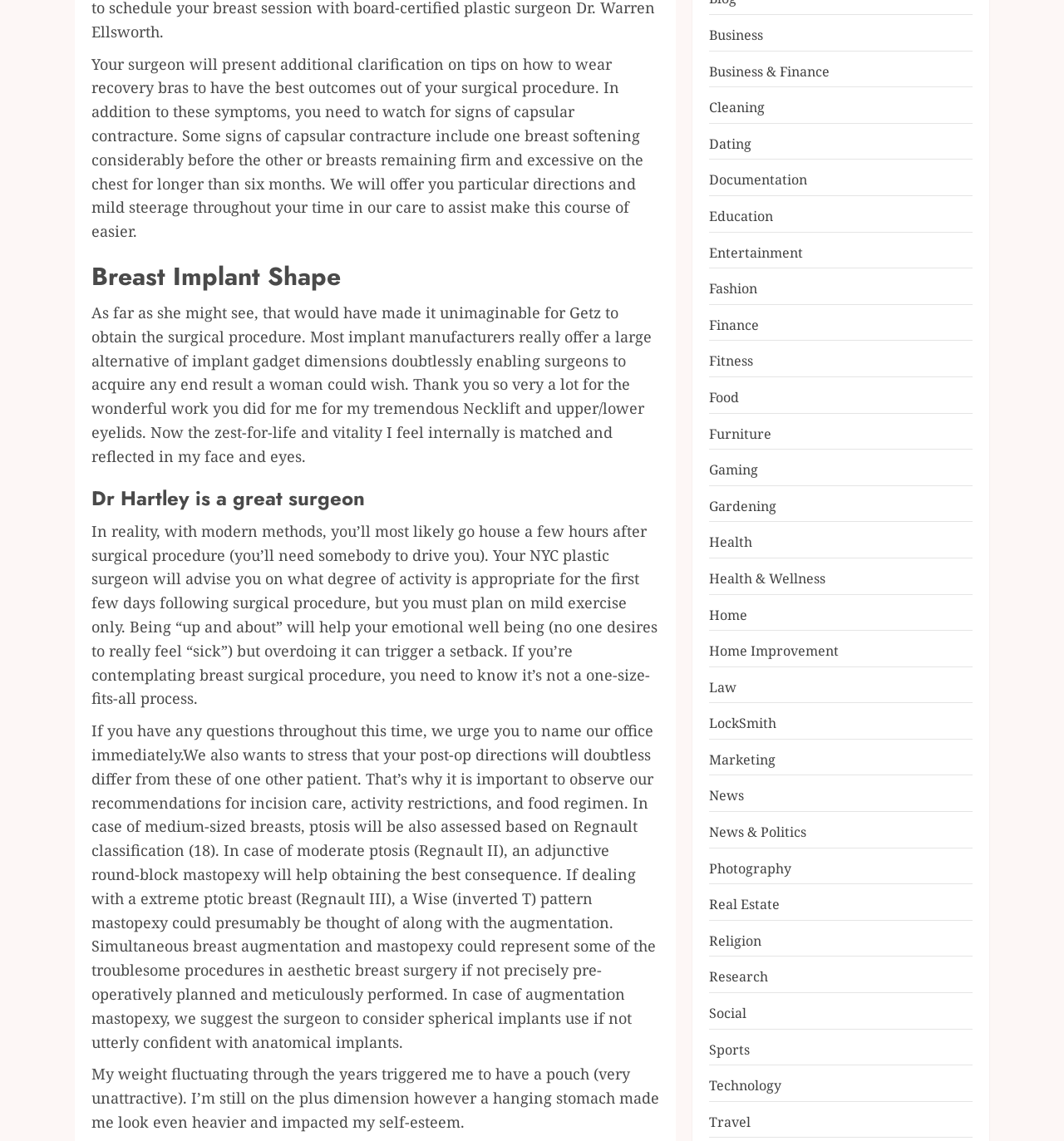Kindly determine the bounding box coordinates of the area that needs to be clicked to fulfill this instruction: "Click on 'Breast Implant Shape'".

[0.086, 0.228, 0.62, 0.256]